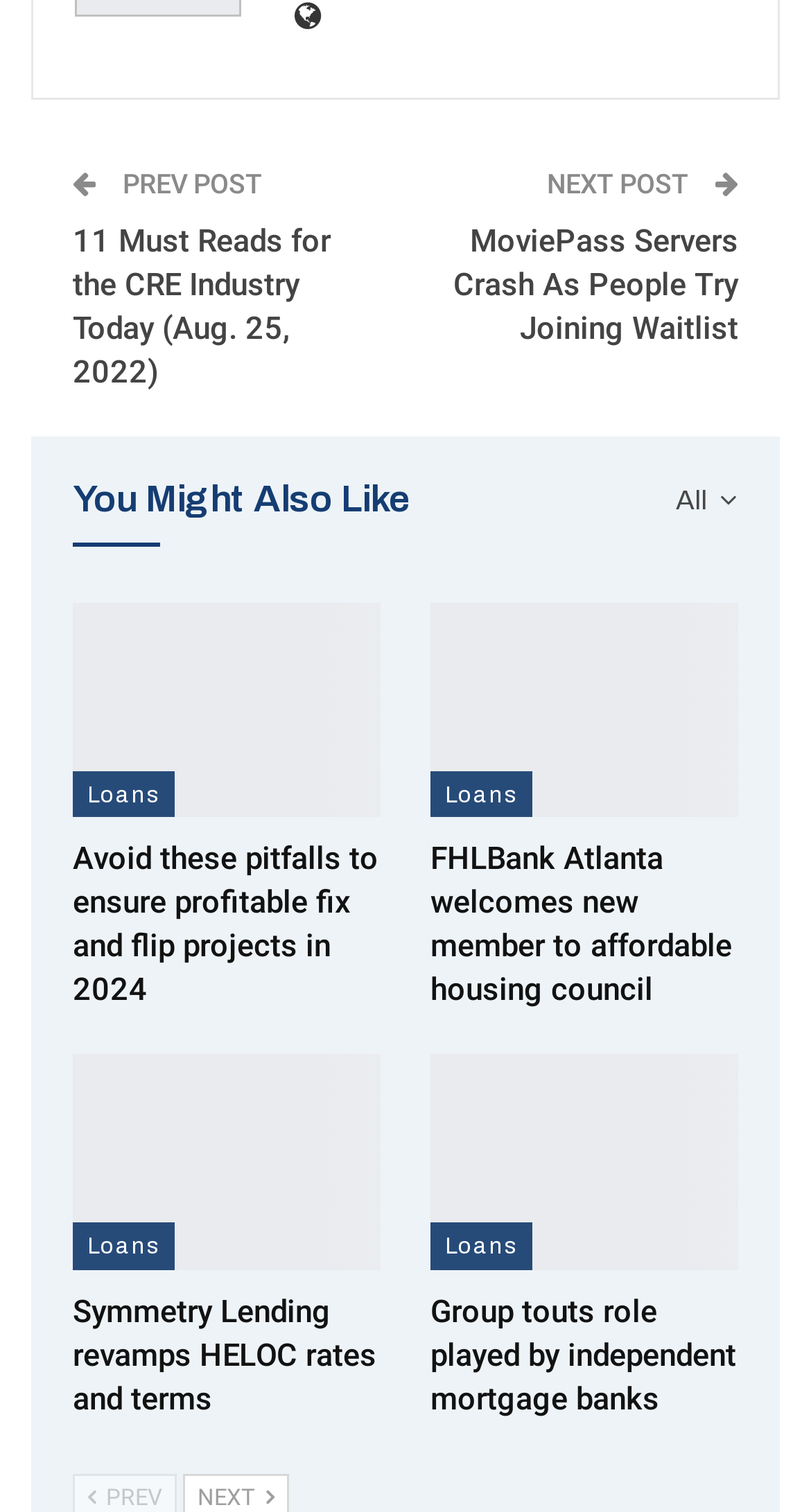Can you find the bounding box coordinates for the UI element given this description: "DT2740"? Provide the coordinates as four float numbers between 0 and 1: [left, top, right, bottom].

None